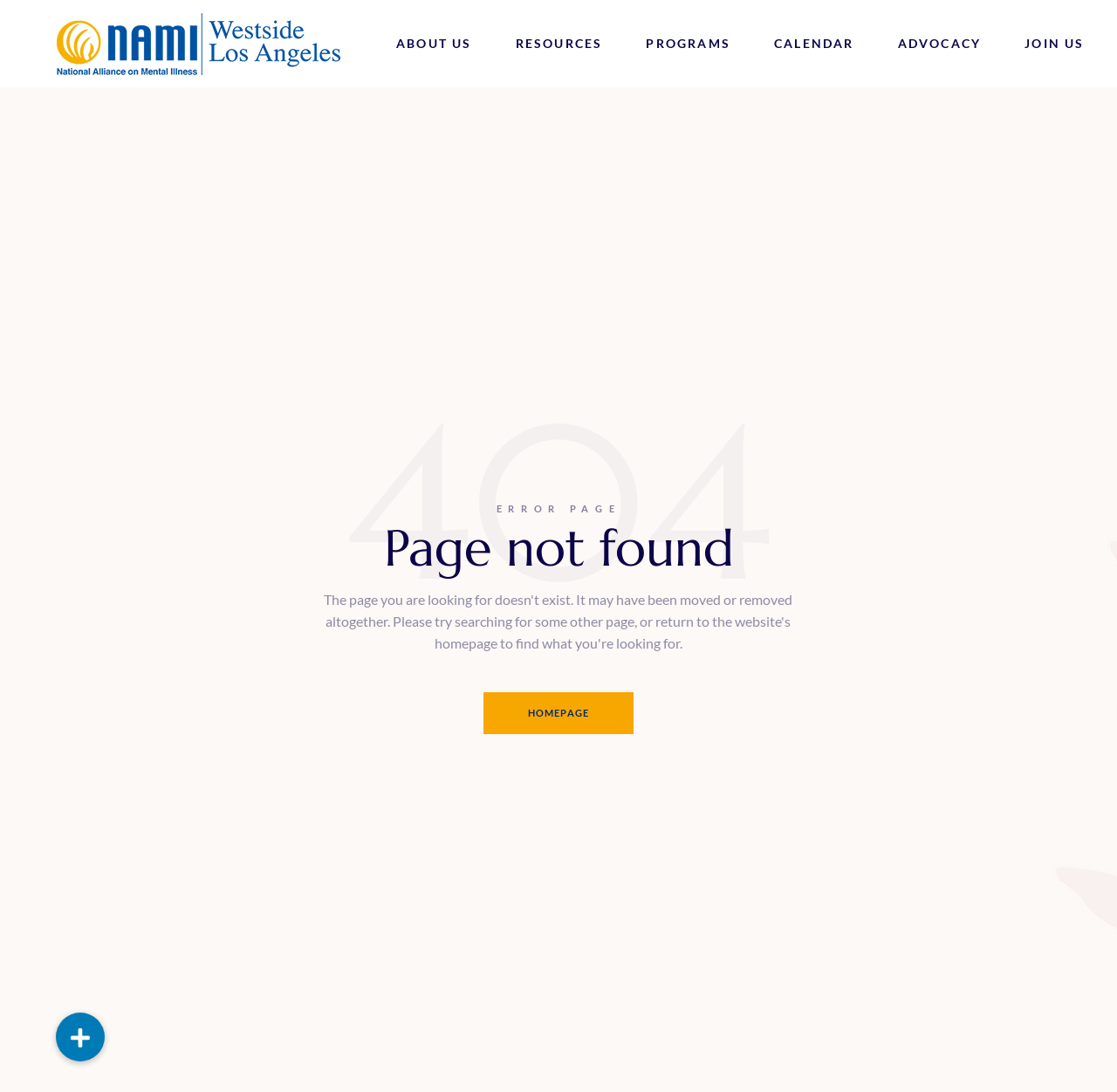Indicate the bounding box coordinates of the clickable region to achieve the following instruction: "View the CALENDAR."

[0.693, 0.0, 0.765, 0.08]